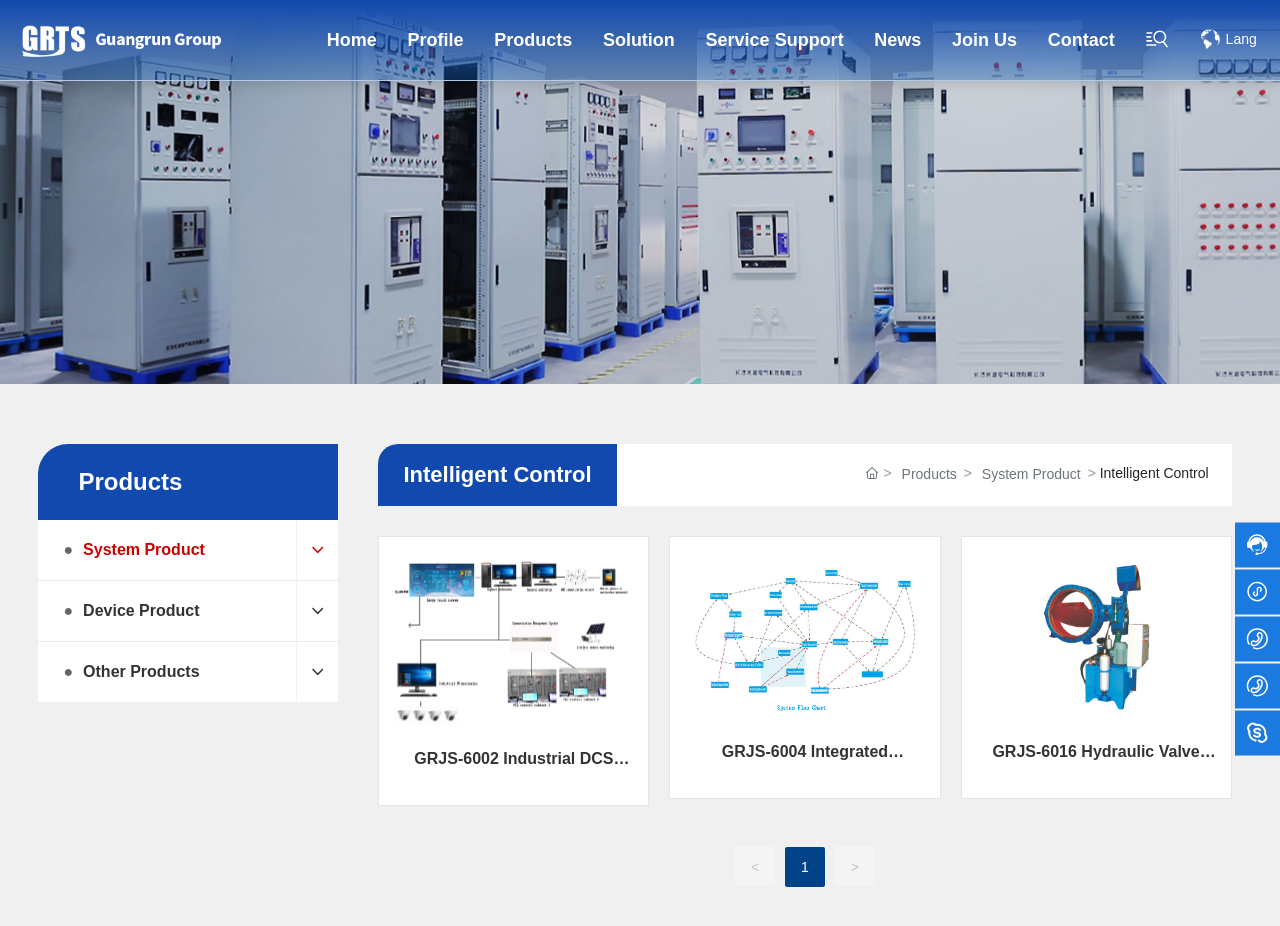What is the name of the industrial DCS control system?
Please provide a single word or phrase as the answer based on the screenshot.

GRJS-6002